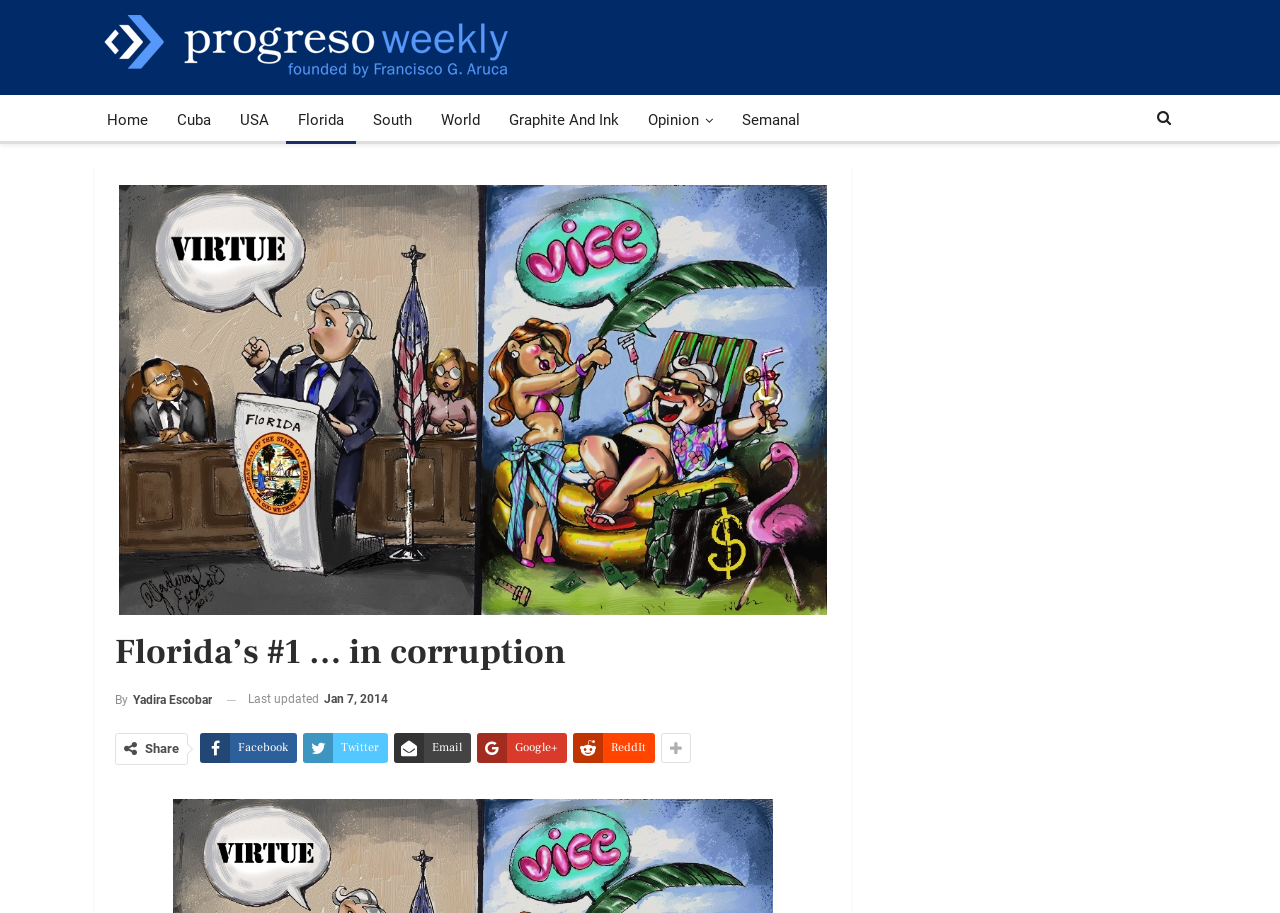Specify the bounding box coordinates of the area that needs to be clicked to achieve the following instruction: "View the Graphite And Ink section".

[0.388, 0.105, 0.493, 0.158]